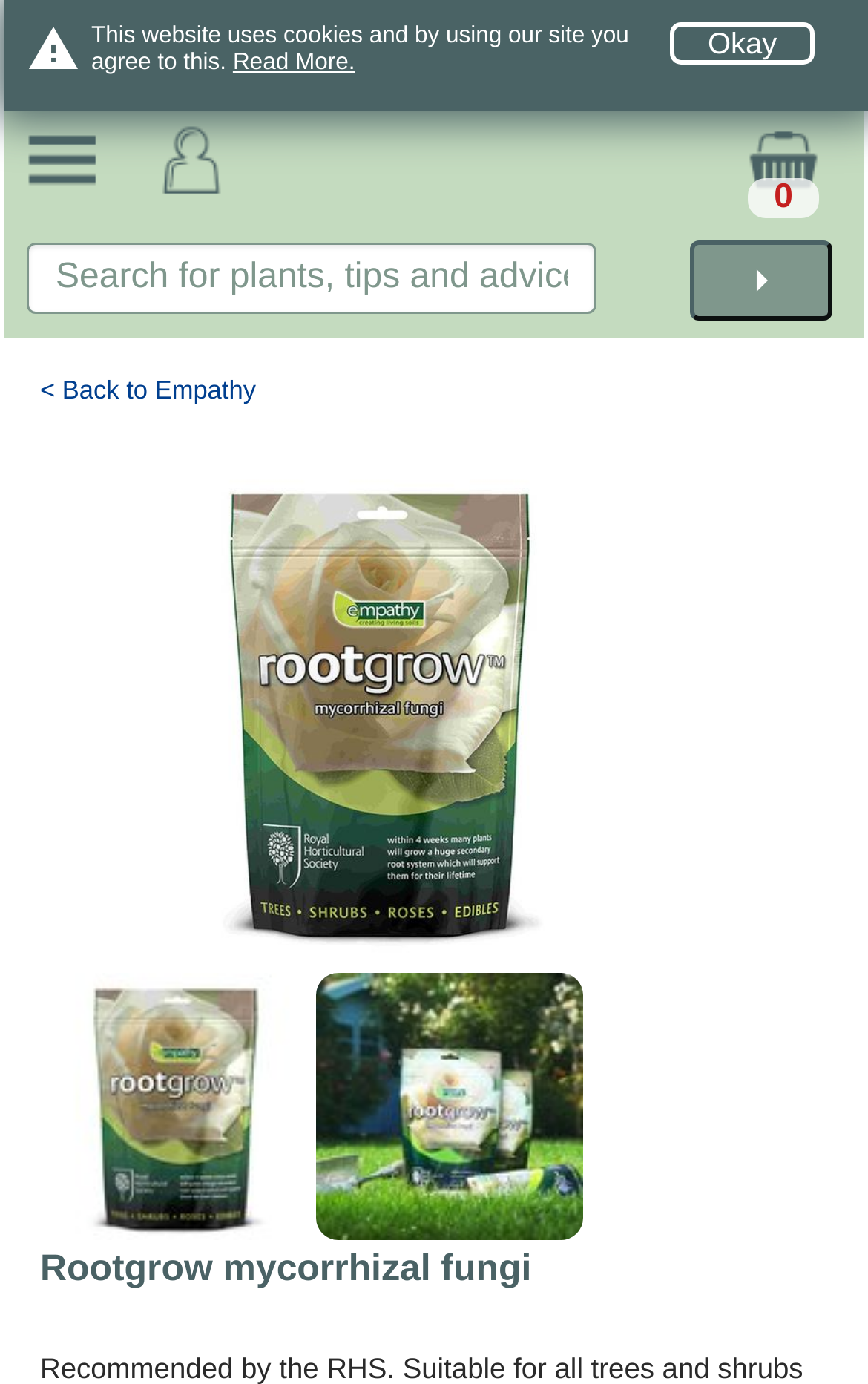Please find the bounding box coordinates in the format (top-left x, top-left y, bottom-right x, bottom-right y) for the given element description. Ensure the coordinates are floating point numbers between 0 and 1. Description: < Back to Empathy

[0.046, 0.273, 0.295, 0.292]